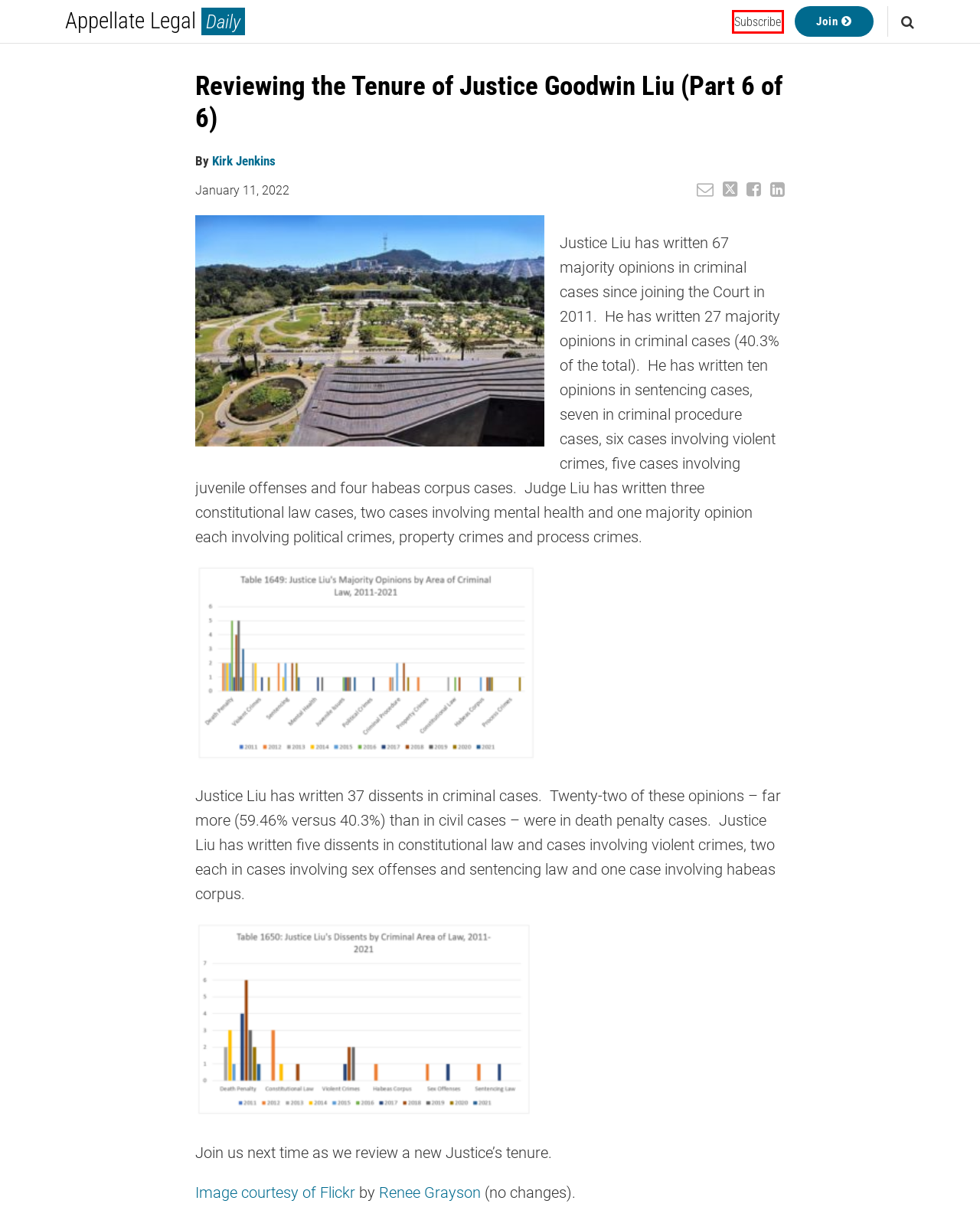You see a screenshot of a webpage with a red bounding box surrounding an element. Pick the webpage description that most accurately represents the new webpage after interacting with the element in the red bounding box. The options are:
A. Reviewing the Tenure of Justice Goodwin Liu (Part 6 of 6) | California Supreme Court Review
B. CC BY 2.0 Legal Code | Attribution 2.0 Generic
 | Creative Commons
C. Subscribe | Appellate Legal Daily
D. Disclaimer | Appellate Legal Daily
E. Privacy Policy | Appellate Legal Daily
F. Kirk Jenkins | Appellate Legal Daily |
G. Appellate Legal Daily |
H. Join | Appellate Legal Daily

C